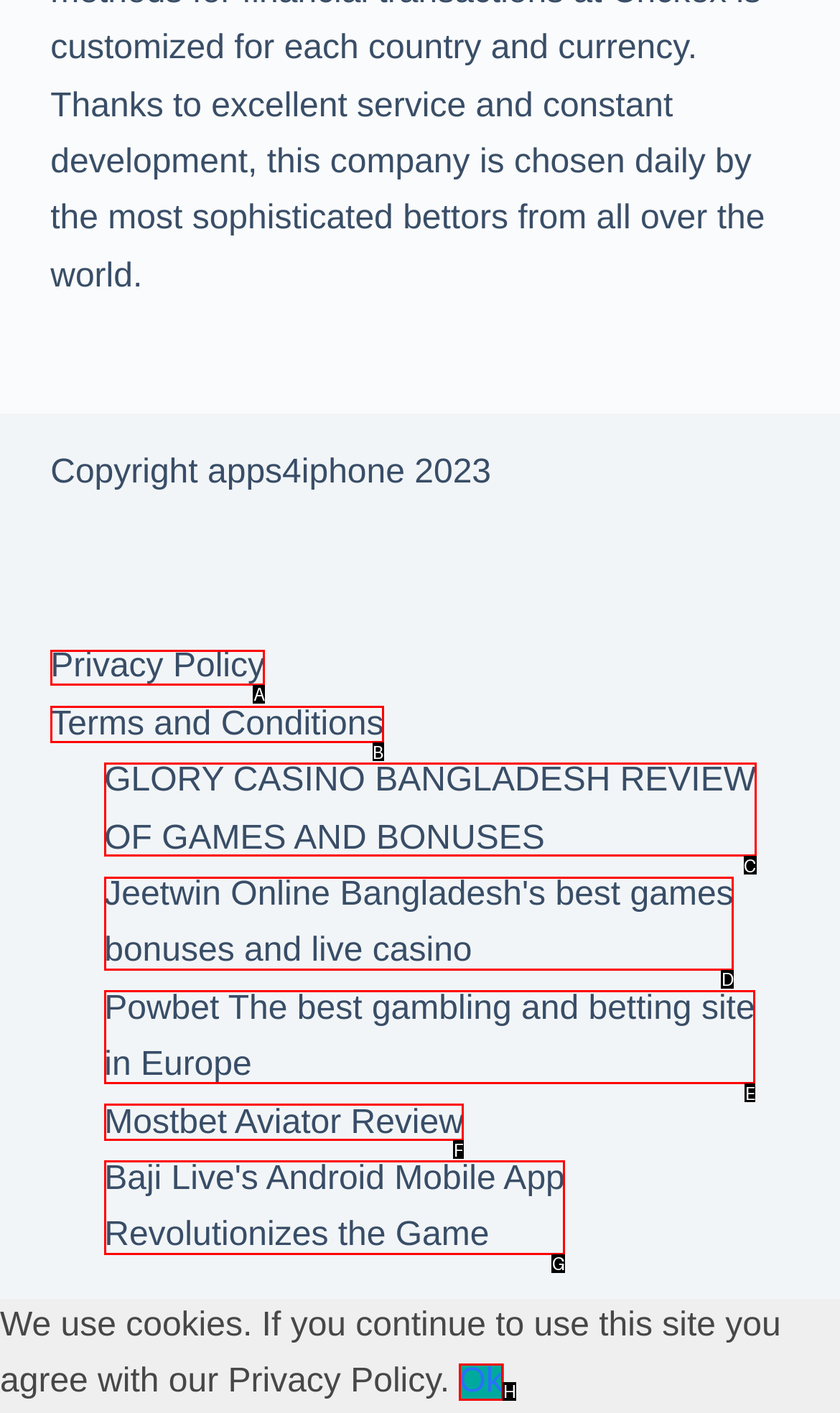Look at the highlighted elements in the screenshot and tell me which letter corresponds to the task: Contact the website.

None